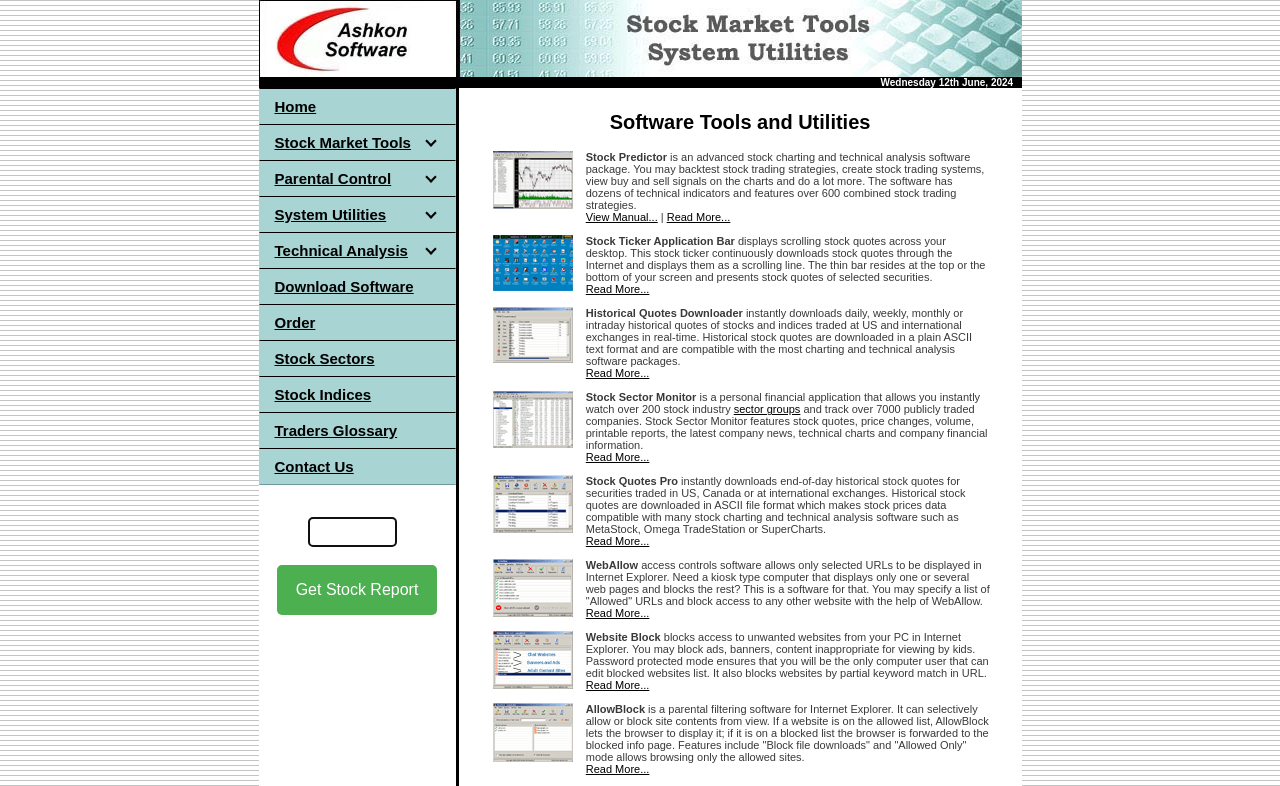Determine the bounding box coordinates of the section to be clicked to follow the instruction: "View manual of Stock Predictor". The coordinates should be given as four float numbers between 0 and 1, formatted as [left, top, right, bottom].

[0.458, 0.269, 0.514, 0.284]